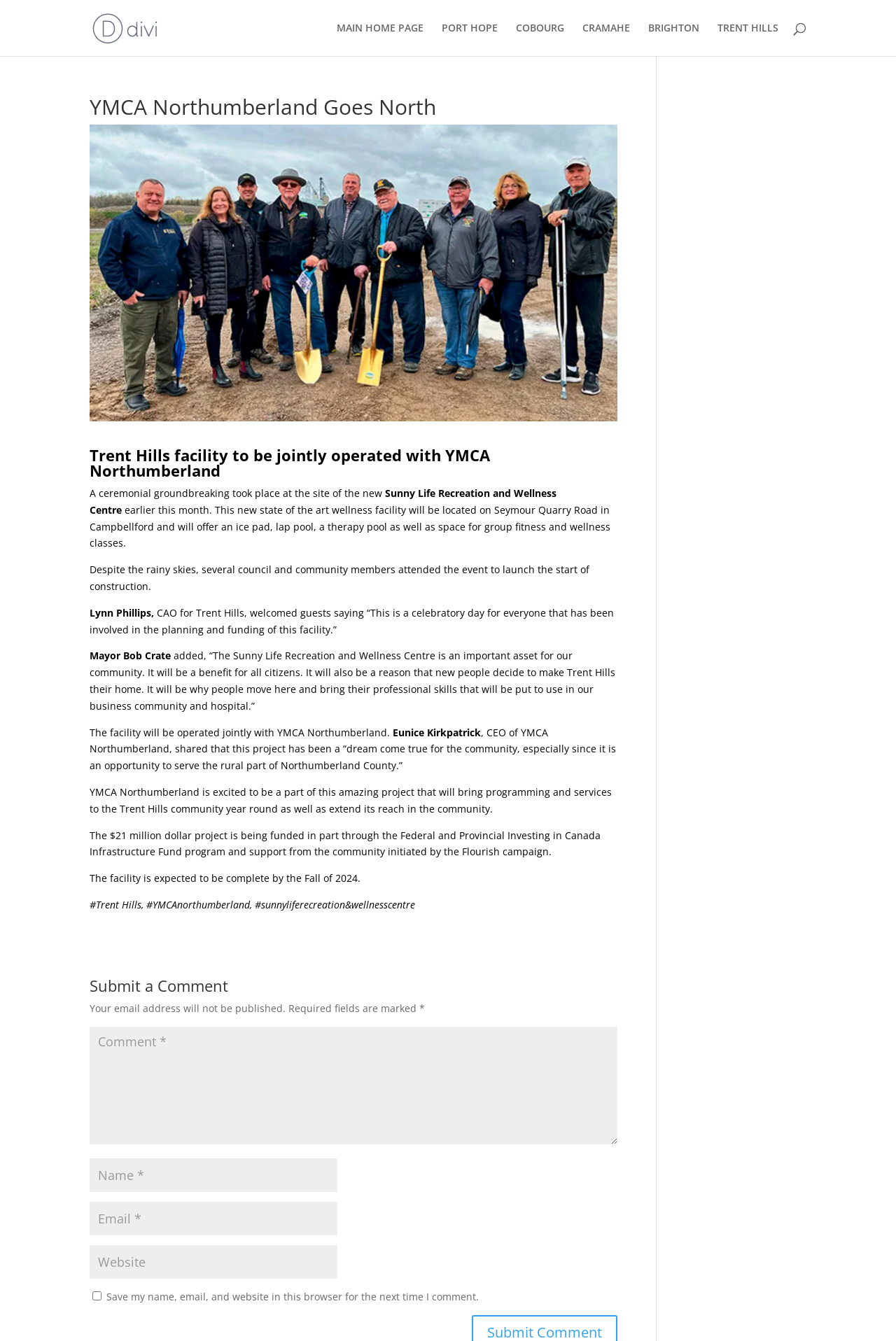Determine the bounding box coordinates of the clickable region to follow the instruction: "Search for something".

[0.1, 0.0, 0.9, 0.001]